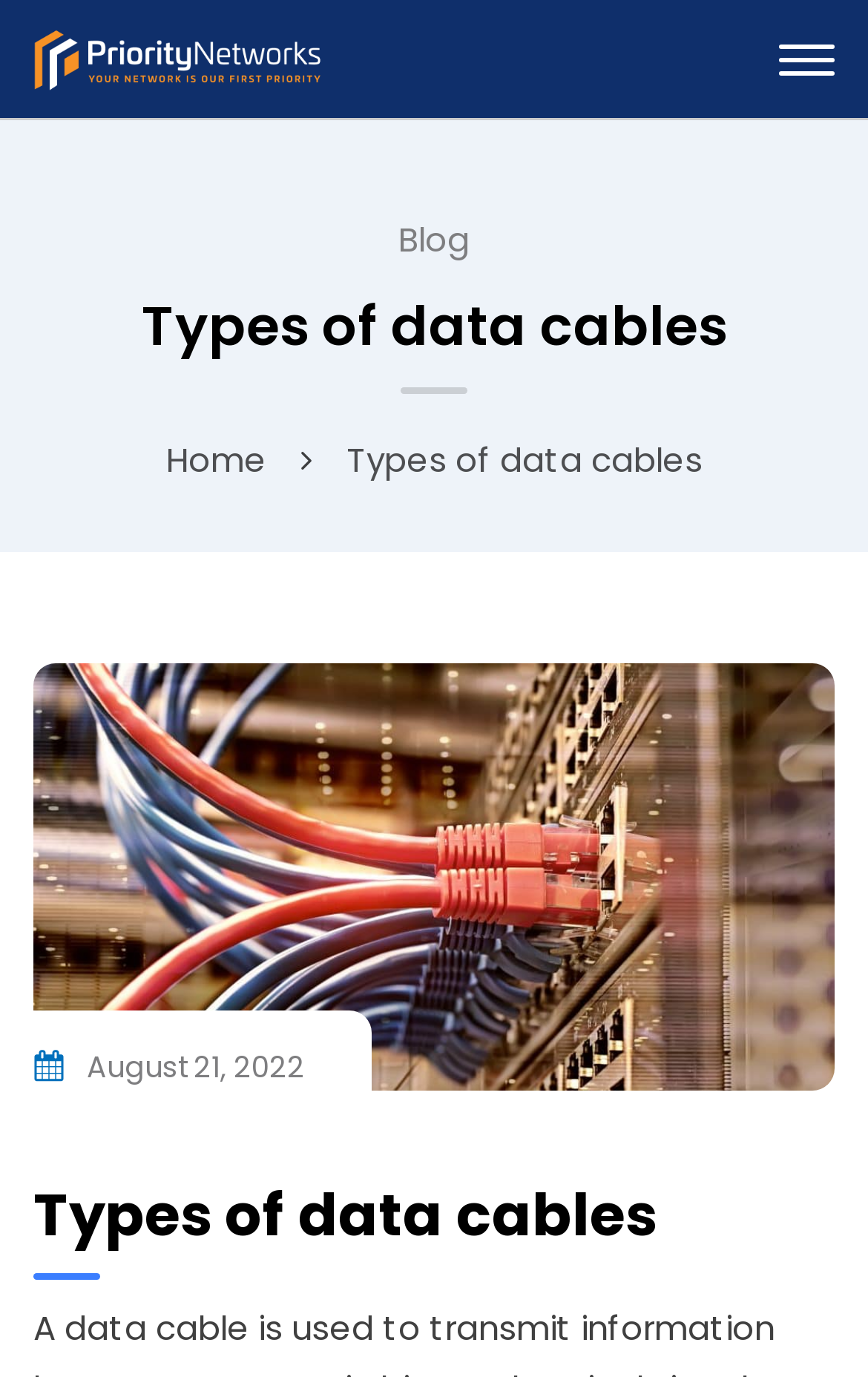Refer to the screenshot and answer the following question in detail:
What is the date mentioned on the webpage?

There is a link element with the text 'August 21, 2022' which suggests that this is the date mentioned on the webpage.